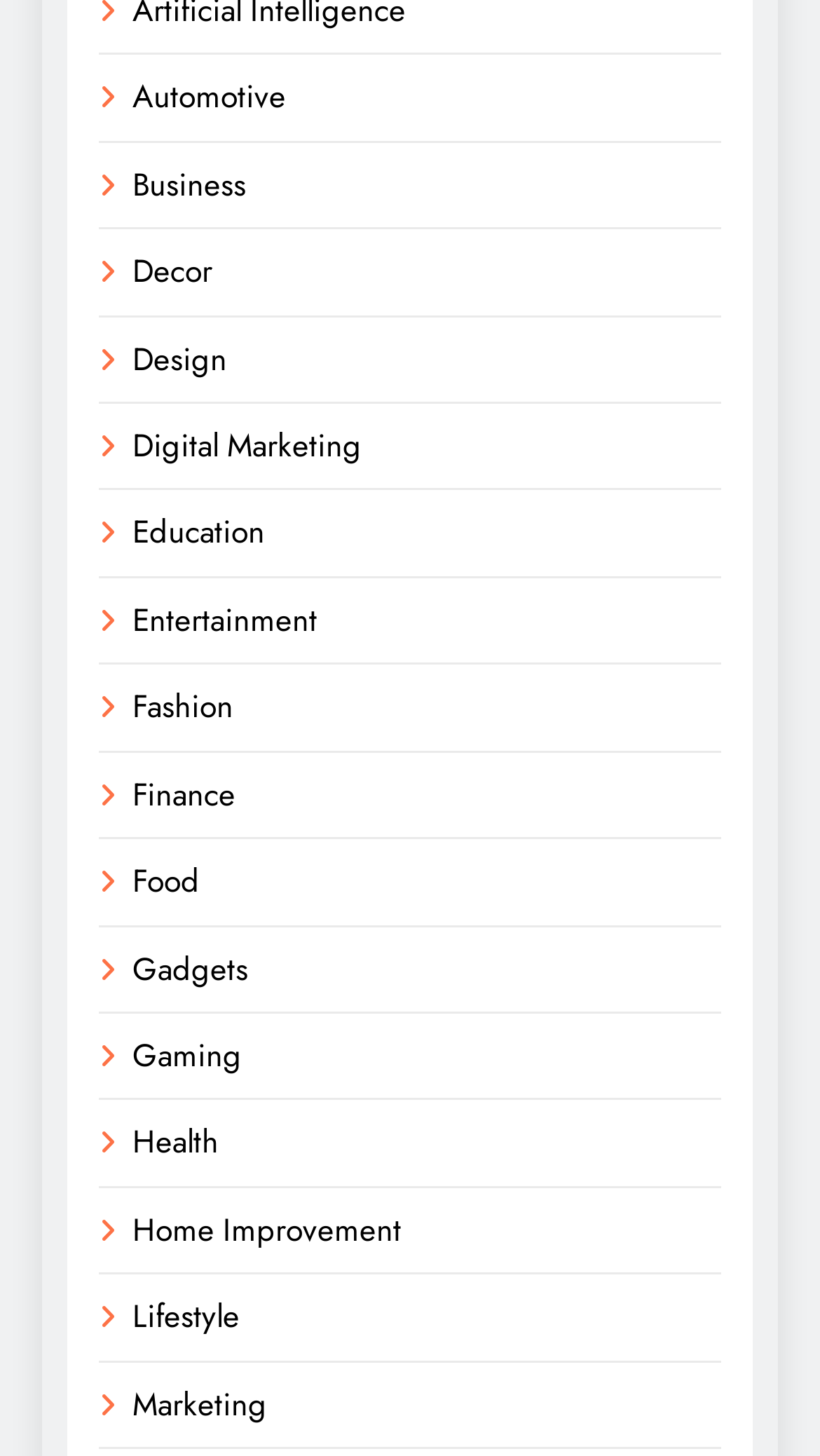What is the category above Gadgets?
Please give a detailed and thorough answer to the question, covering all relevant points.

I compared the y1 and y2 coordinates of the links and found that the link 'Food' has a lower y1 value than the link 'Gadgets', which means it is located above Gadgets.